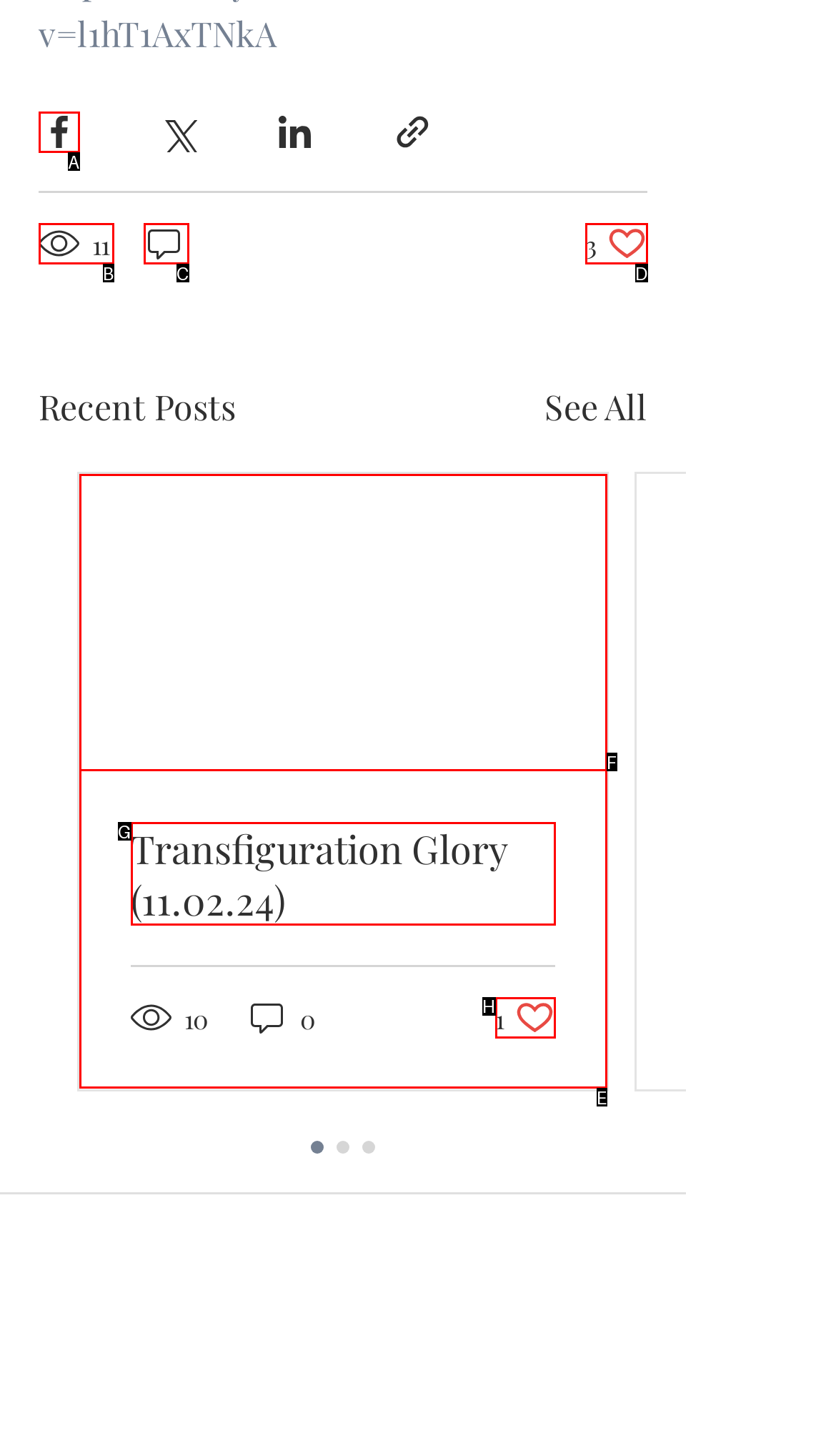Examine the description: 11 and indicate the best matching option by providing its letter directly from the choices.

B